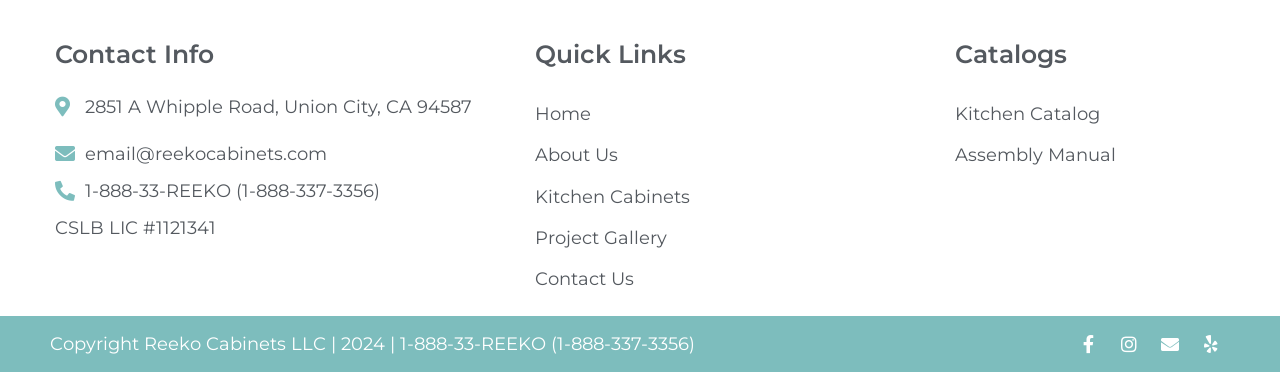Please answer the following query using a single word or phrase: 
What is the second item in the 'Catalogs' section?

Assembly Manual